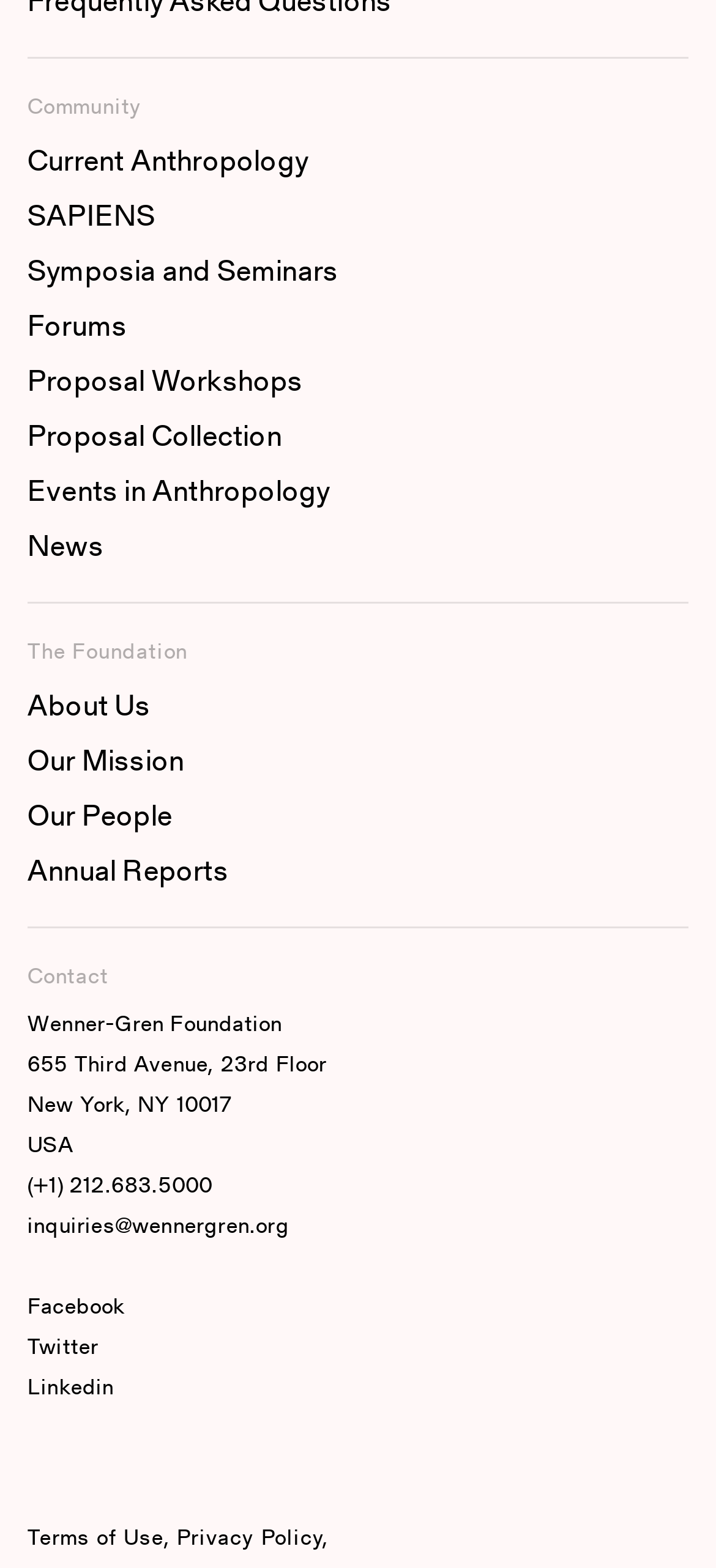What is the name of the foundation?
Please use the visual content to give a single word or phrase answer.

Wenner-Gren Foundation